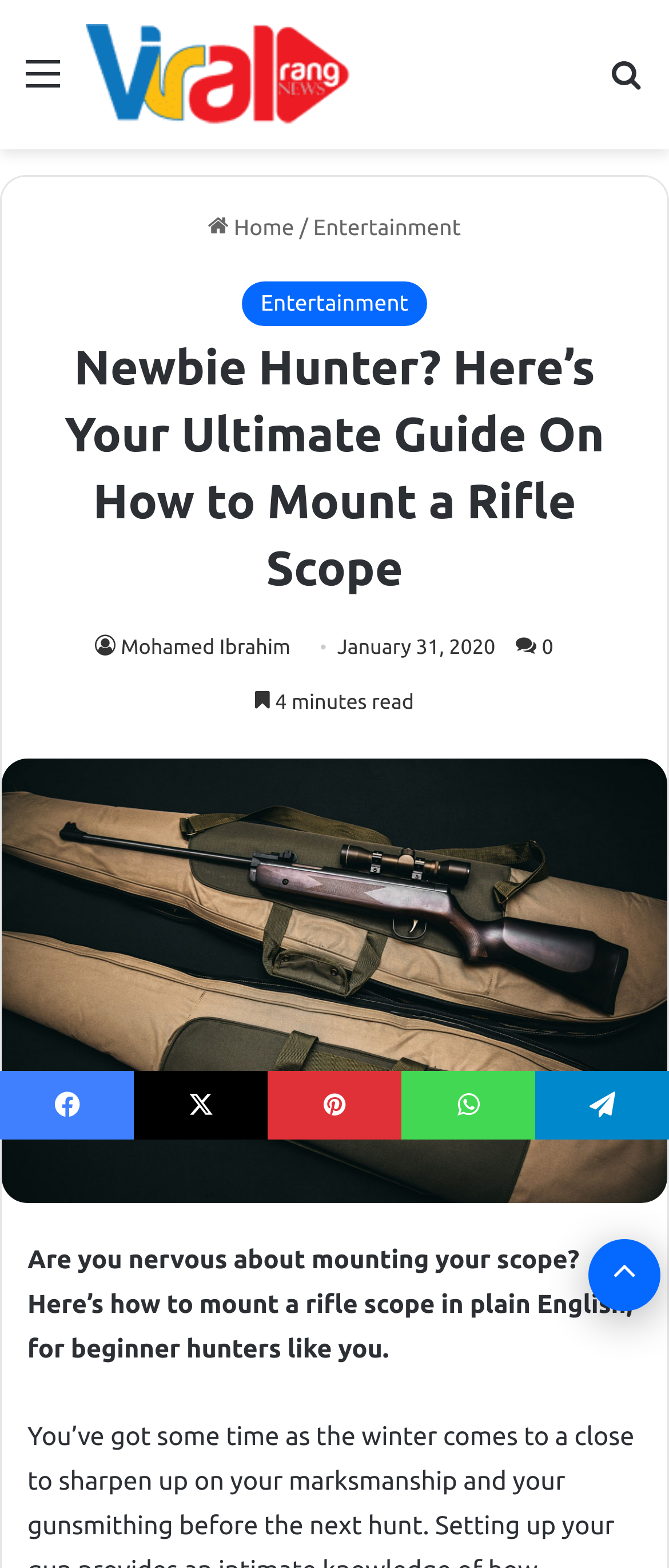Locate the bounding box coordinates of the clickable area needed to fulfill the instruction: "contact us".

None